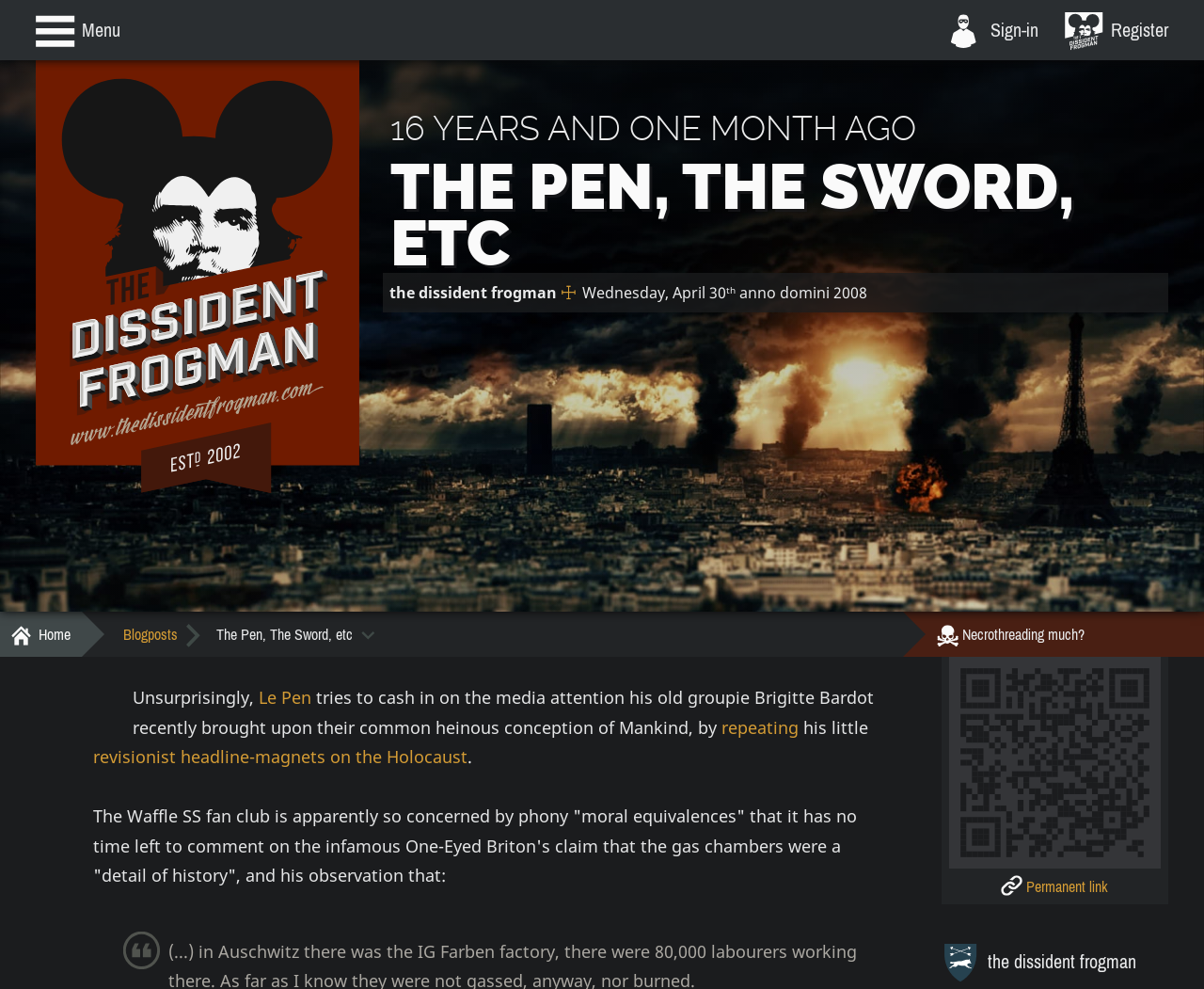Identify the main title of the webpage and generate its text content.

the dissident frogman